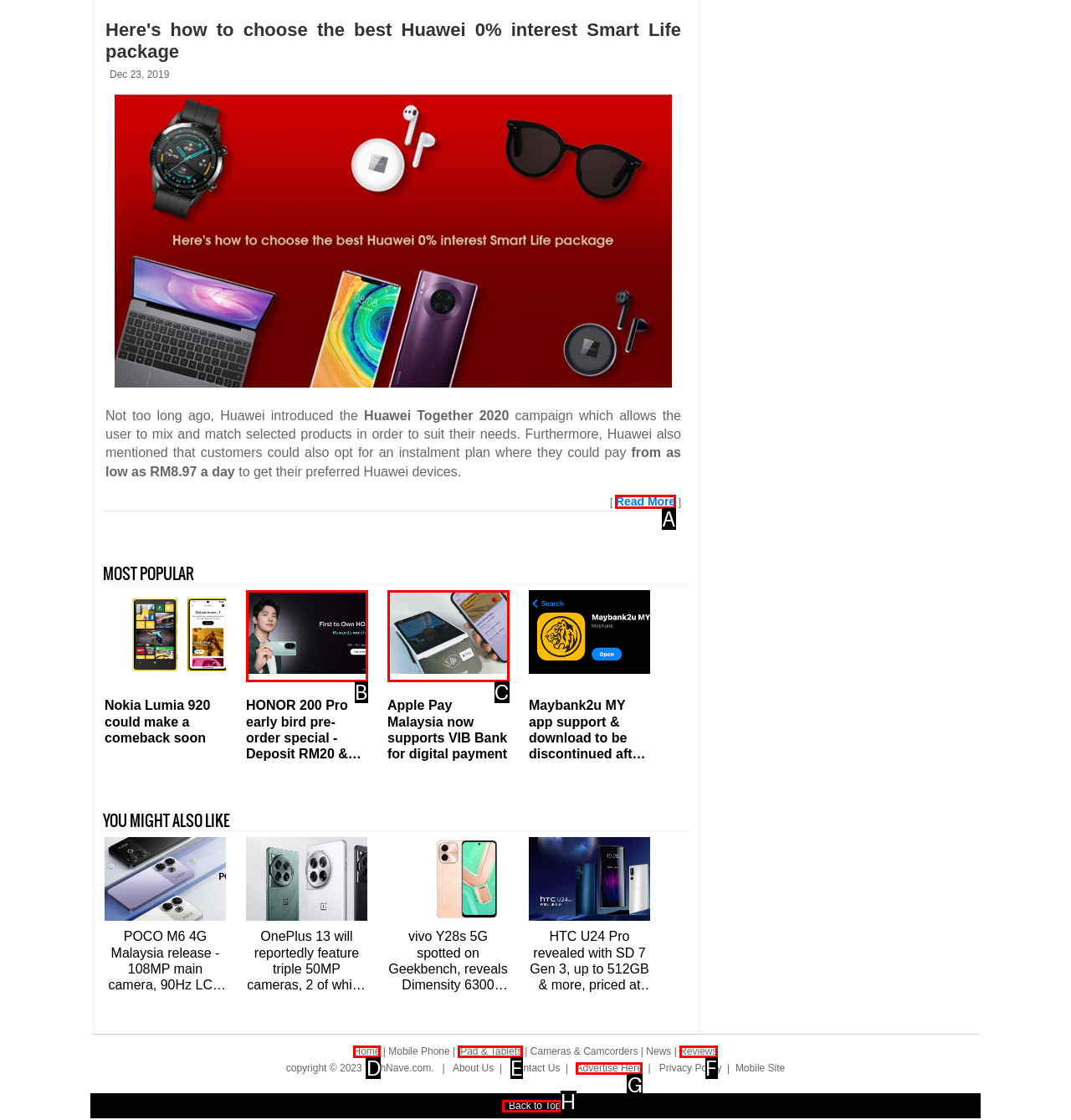Tell me which one HTML element best matches the description: Read More
Answer with the option's letter from the given choices directly.

A